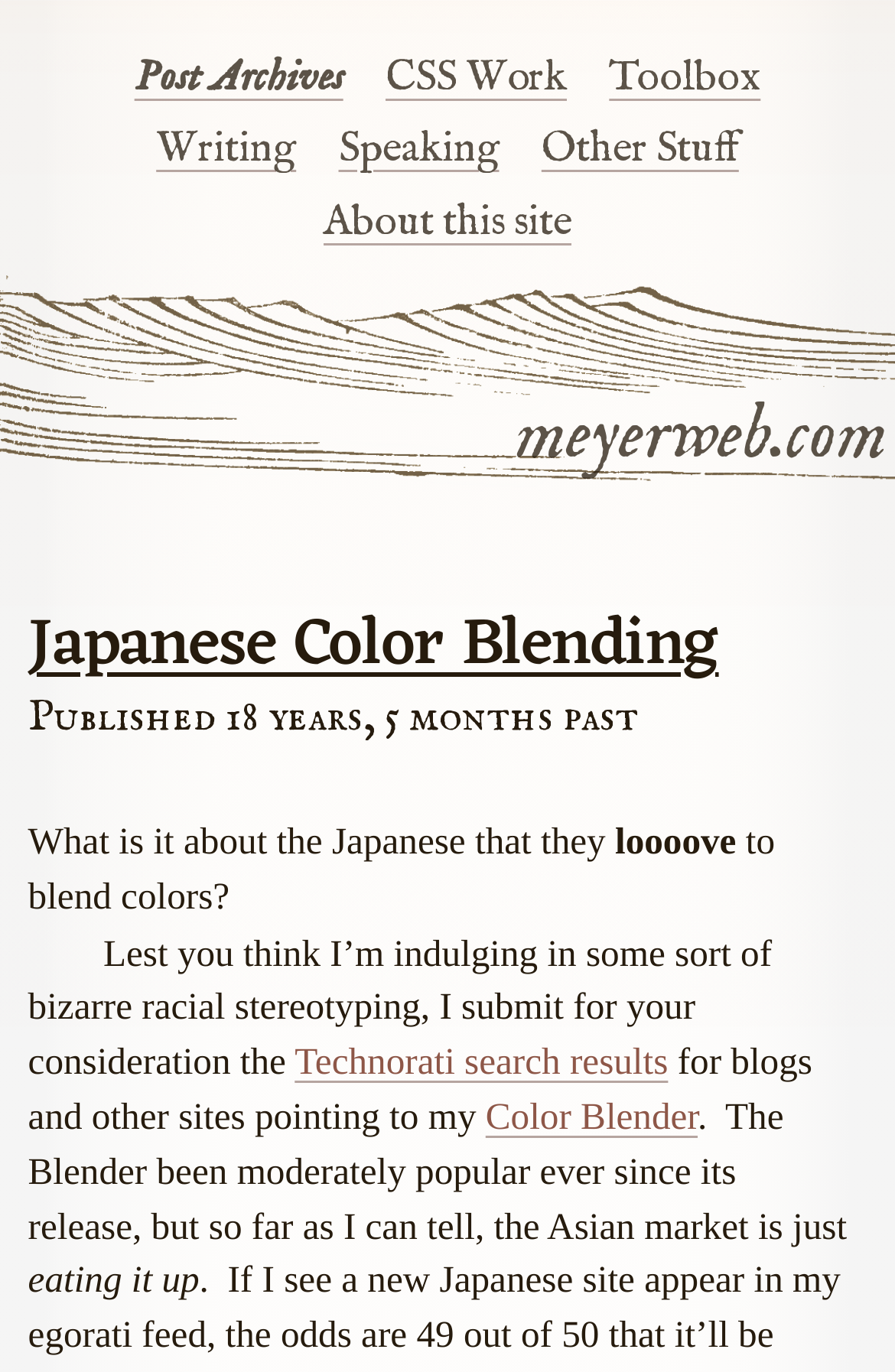Can you find and provide the title of the webpage?

Japanese Color Blending